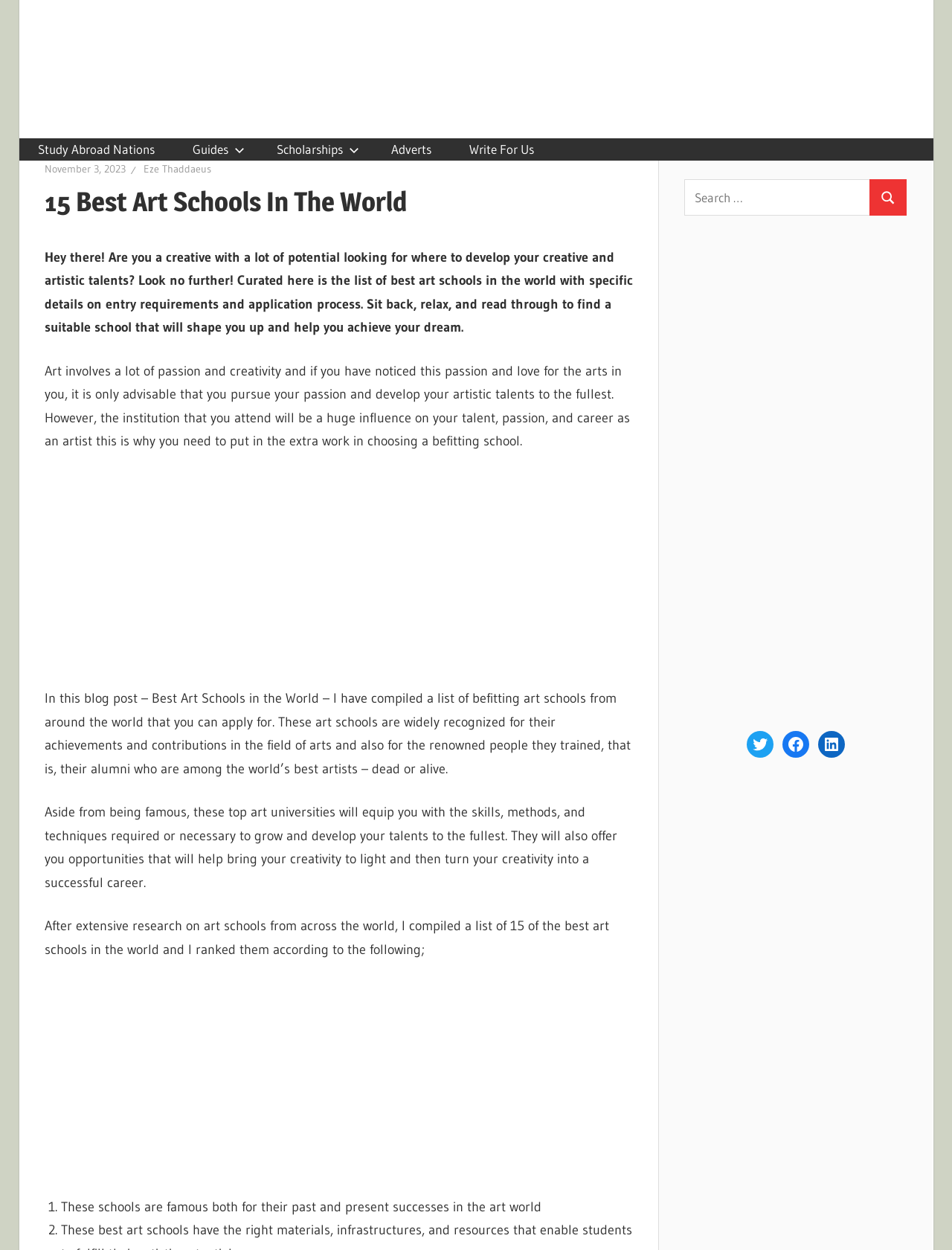Reply to the question with a brief word or phrase: How many art schools are listed on this webpage?

15